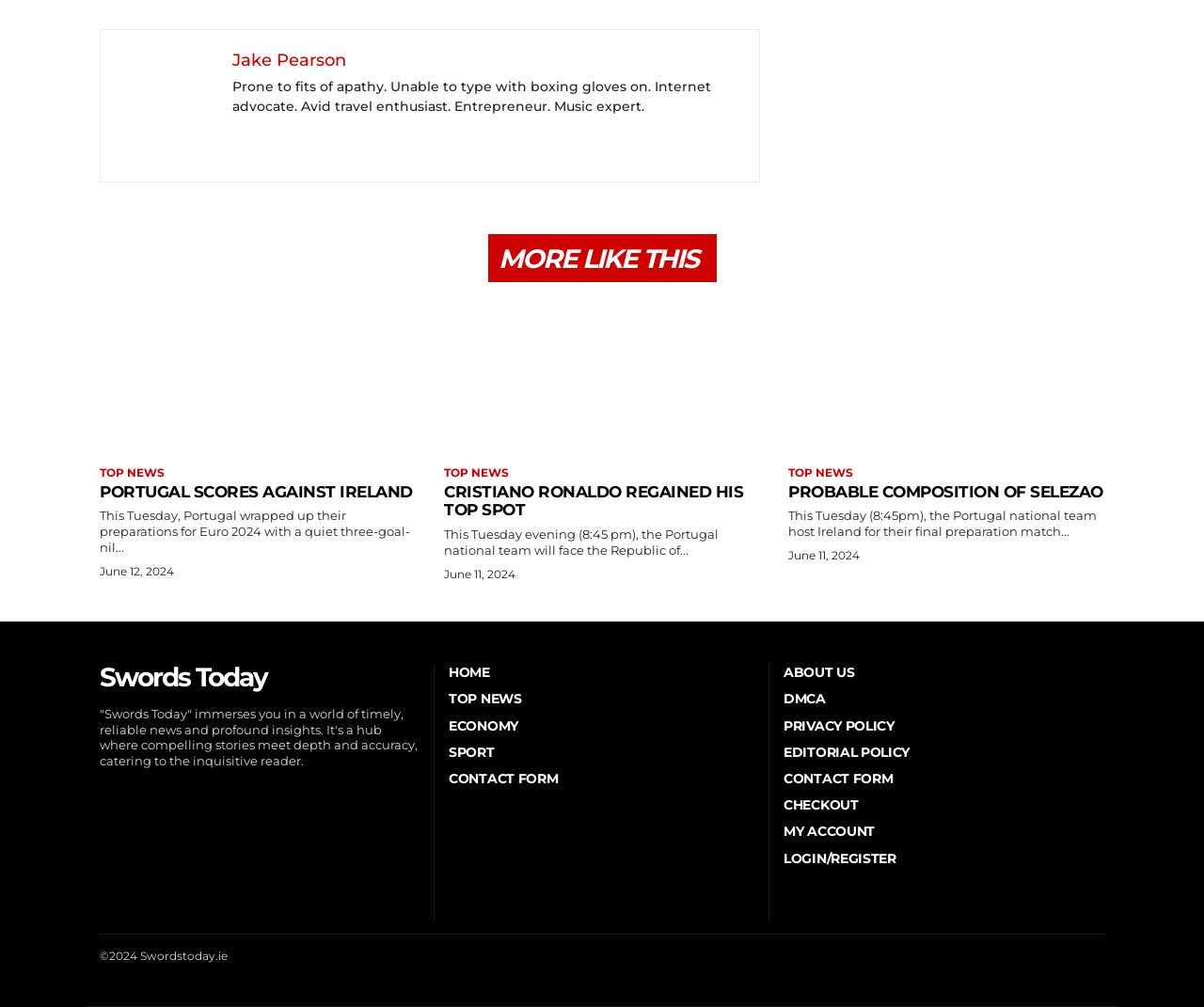Bounding box coordinates are specified in the format (top-left x, top-left y, bottom-right x, bottom-right y). All values are floating point numbers bounded between 0 and 1. Please provide the bounding box coordinate of the region this sentence describes: Checkout

[0.651, 0.791, 0.917, 0.808]